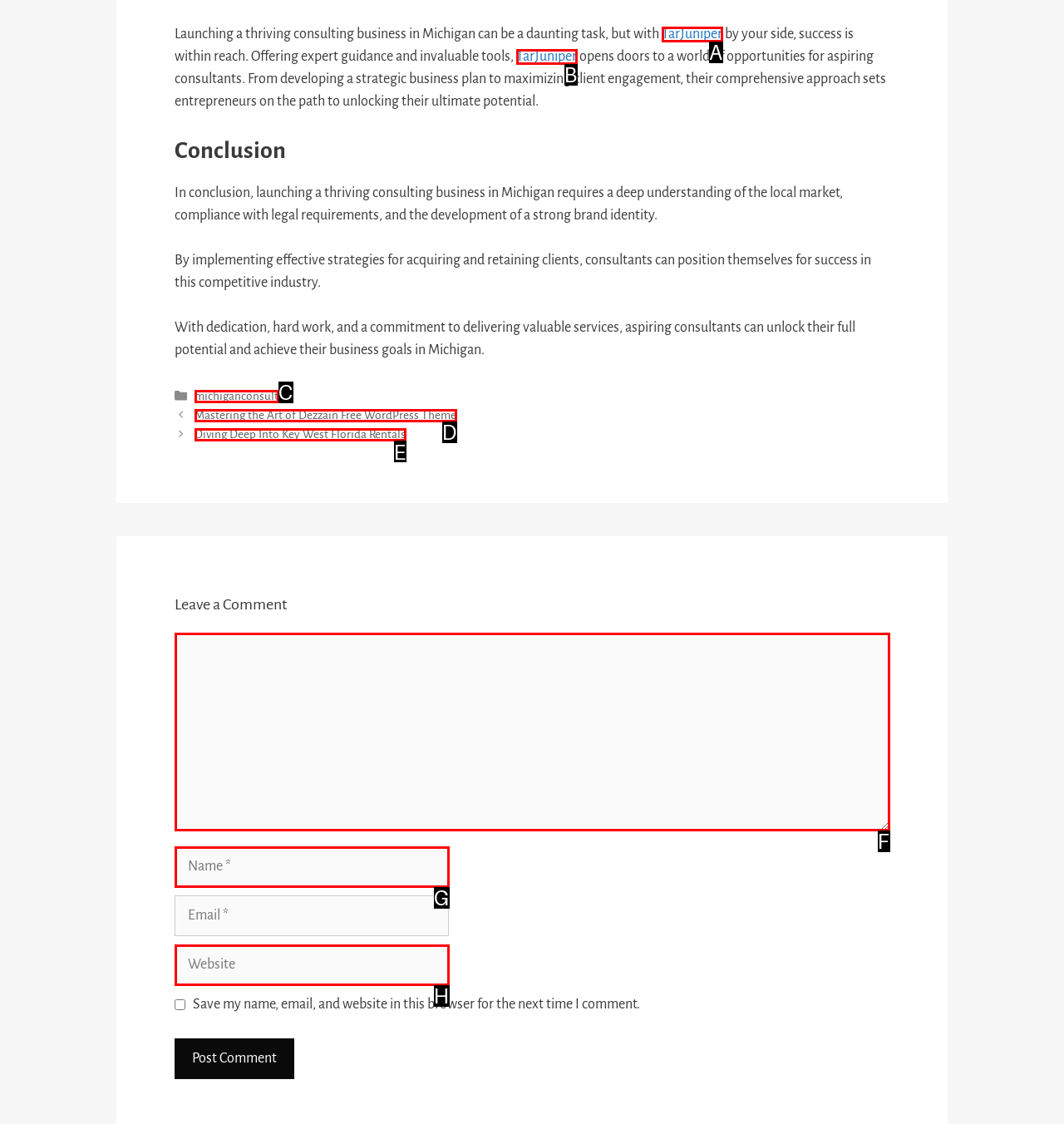Identify the appropriate lettered option to execute the following task: Click the Mastering the Art of Dezzain Free WordPress Theme link
Respond with the letter of the selected choice.

D